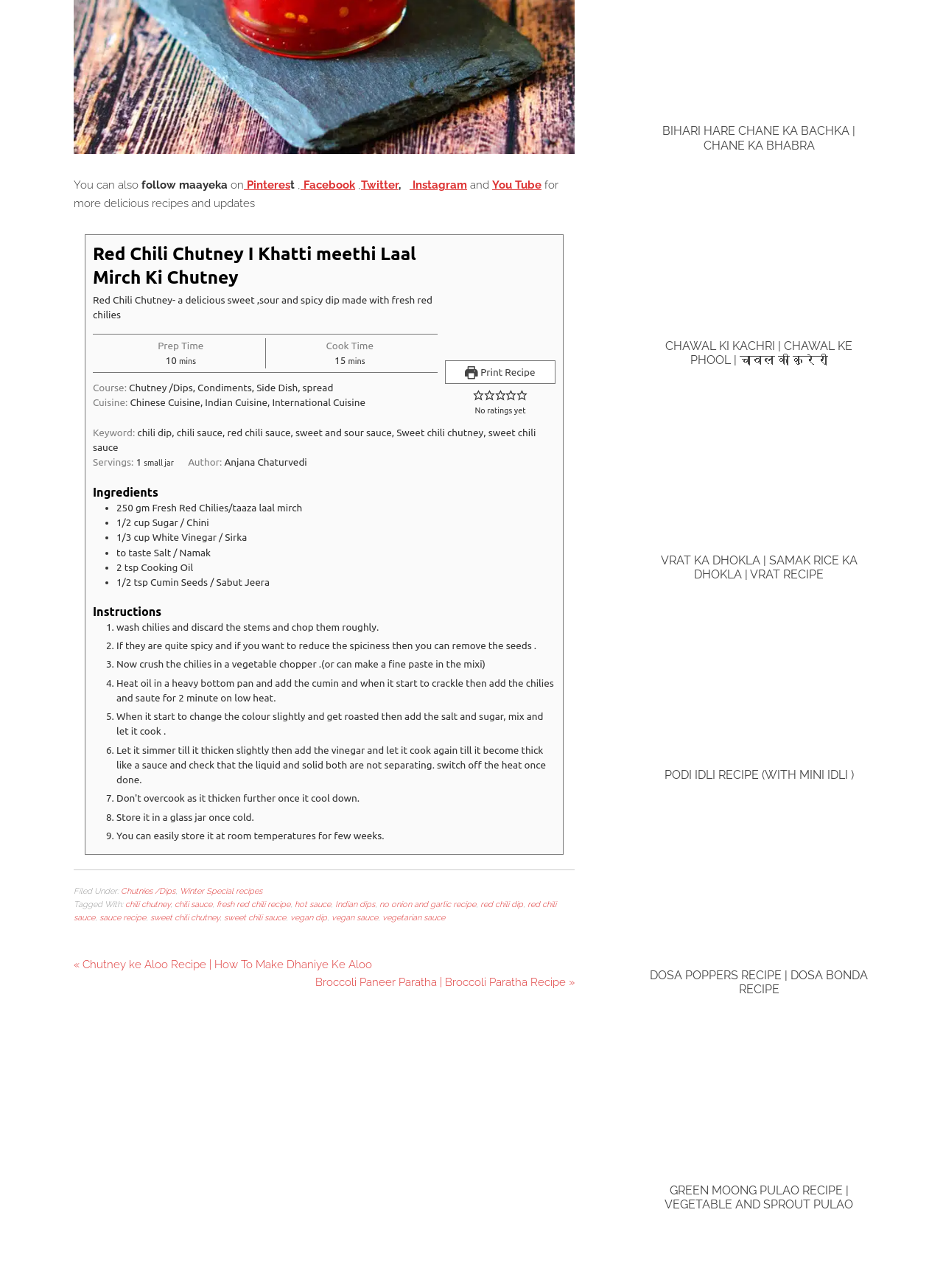What is the first step in the instructions?
From the screenshot, provide a brief answer in one word or phrase.

wash chilies and discard the stems and chop them roughly